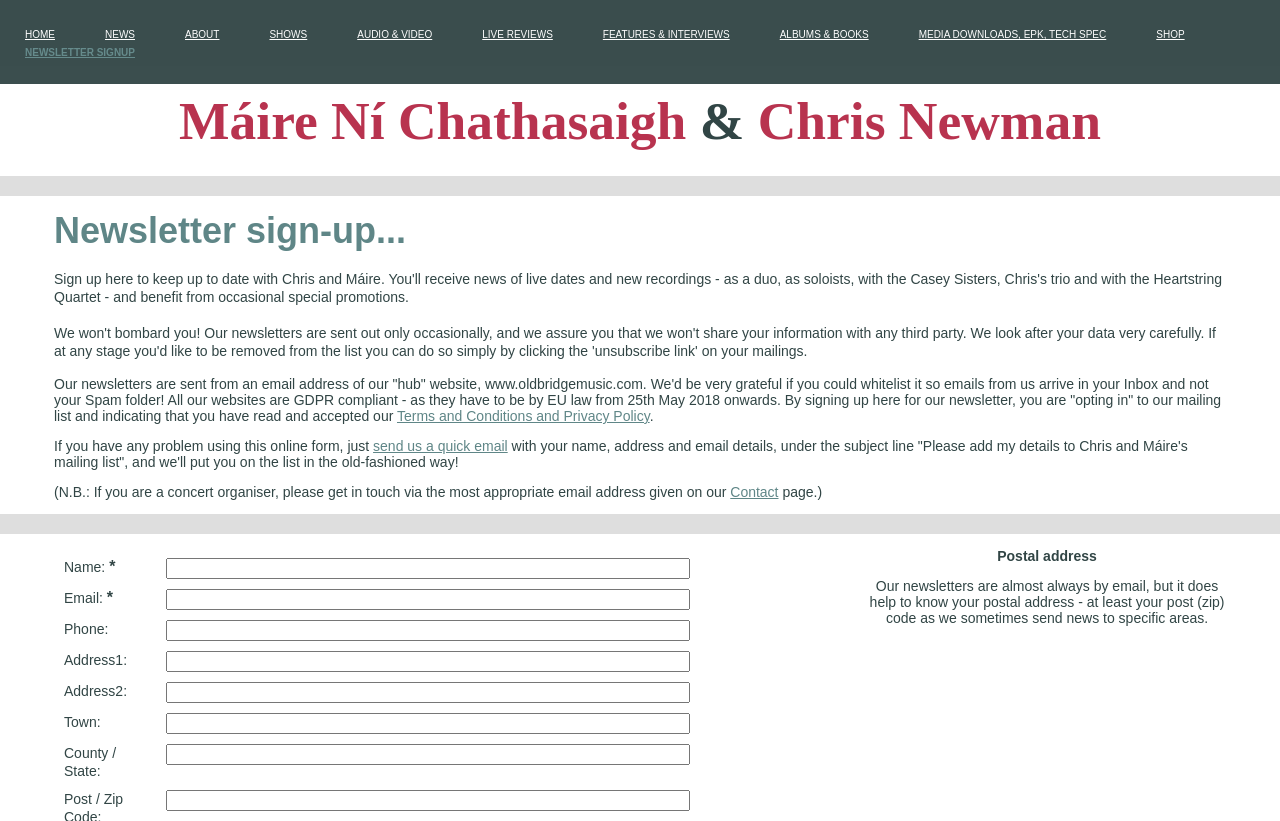Extract the bounding box coordinates for the UI element described by the text: "LIVE REVIEWS". The coordinates should be in the form of [left, top, right, bottom] with values between 0 and 1.

[0.357, 0.029, 0.451, 0.051]